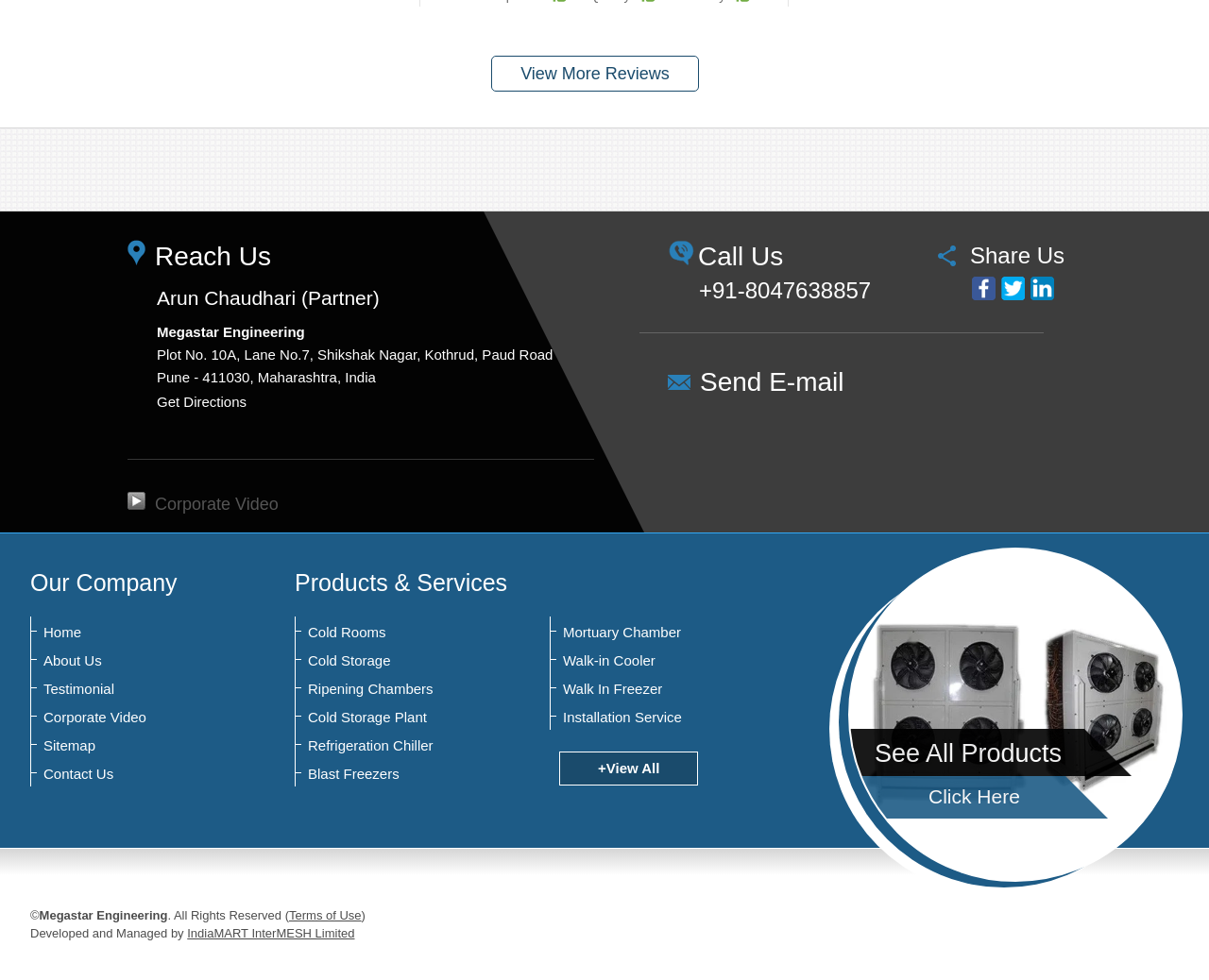What is the phone number?
Using the image, give a concise answer in the form of a single word or short phrase.

+91-8047638857